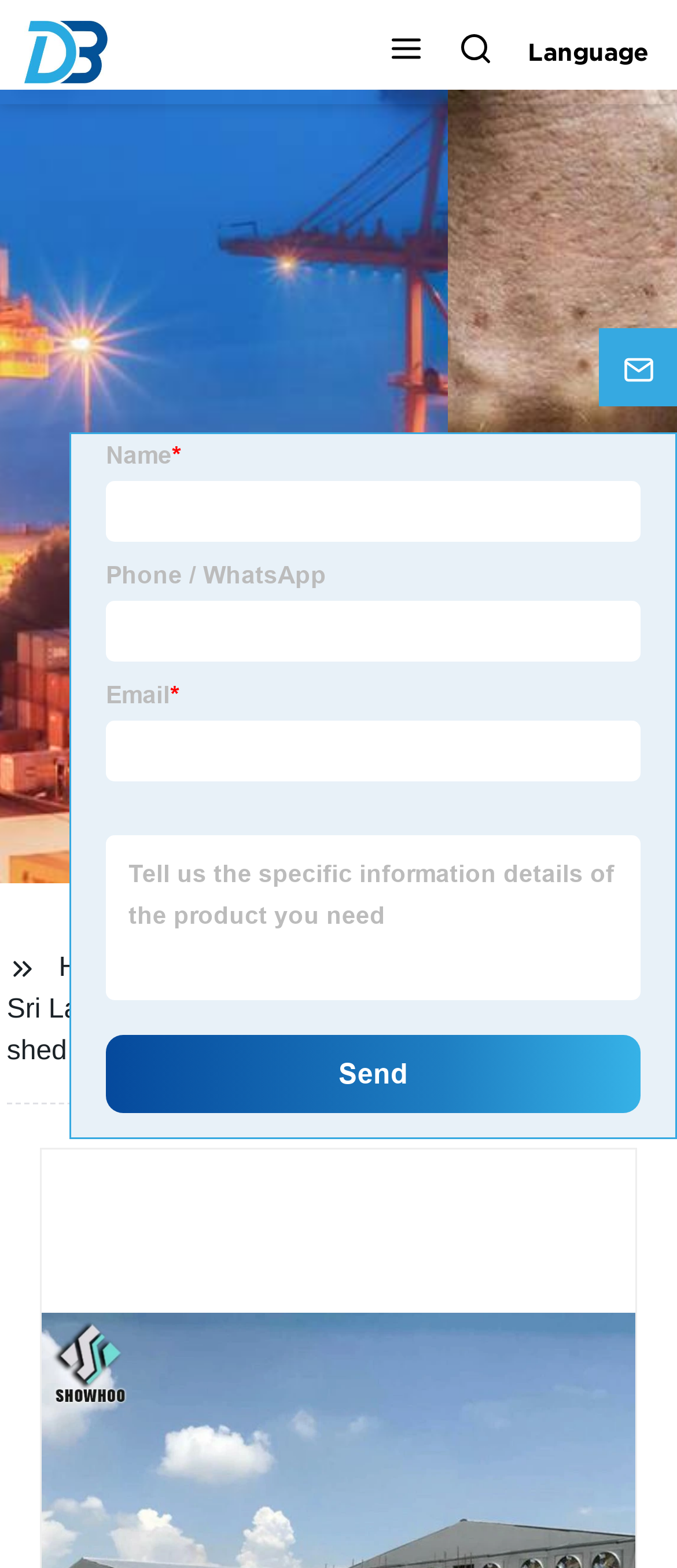Determine the bounding box coordinates for the UI element matching this description: "parent_node: Language aria-label="Search"".

[0.657, 0.02, 0.749, 0.047]